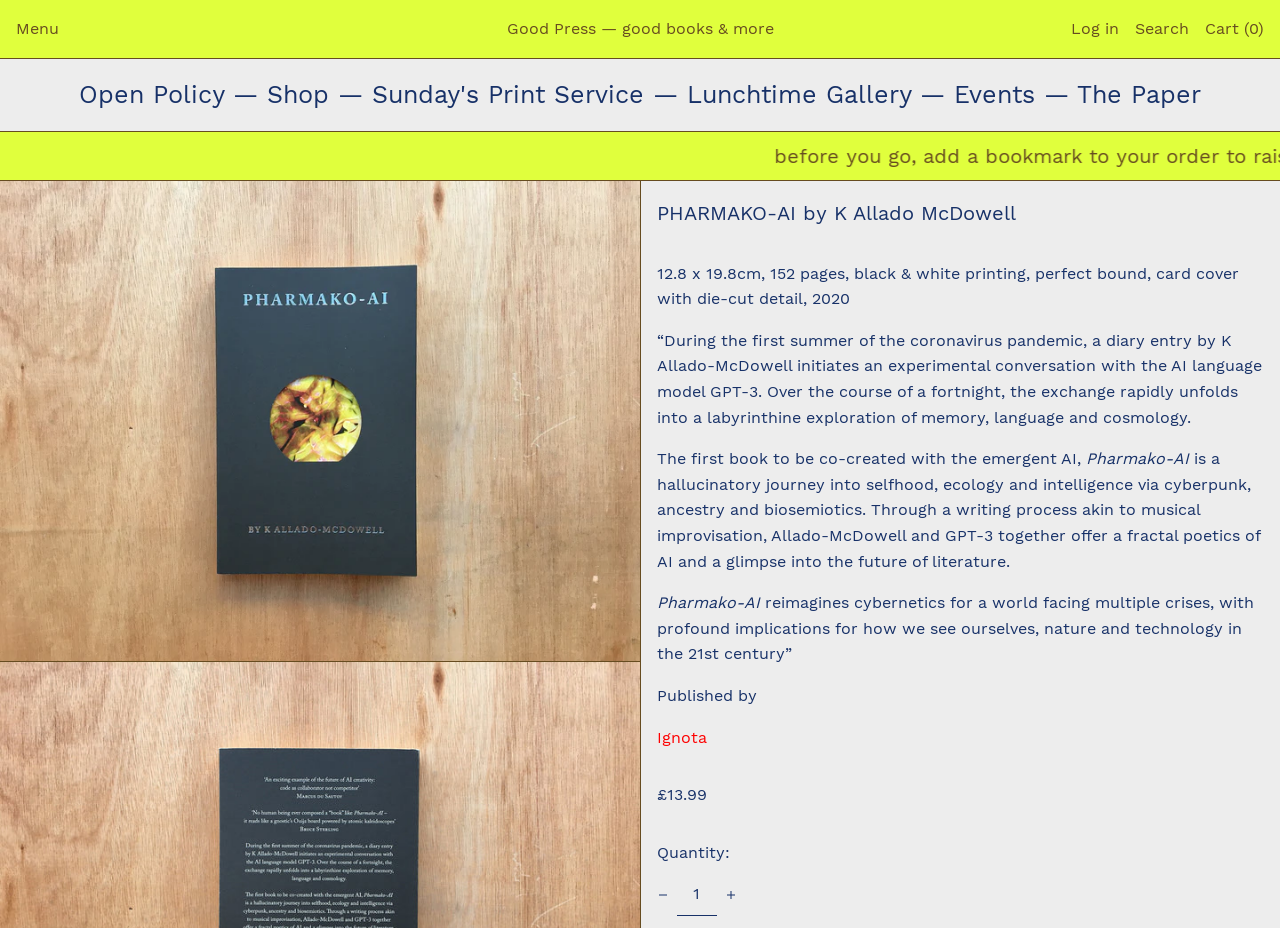Could you specify the bounding box coordinates for the clickable section to complete the following instruction: "View product details"?

None